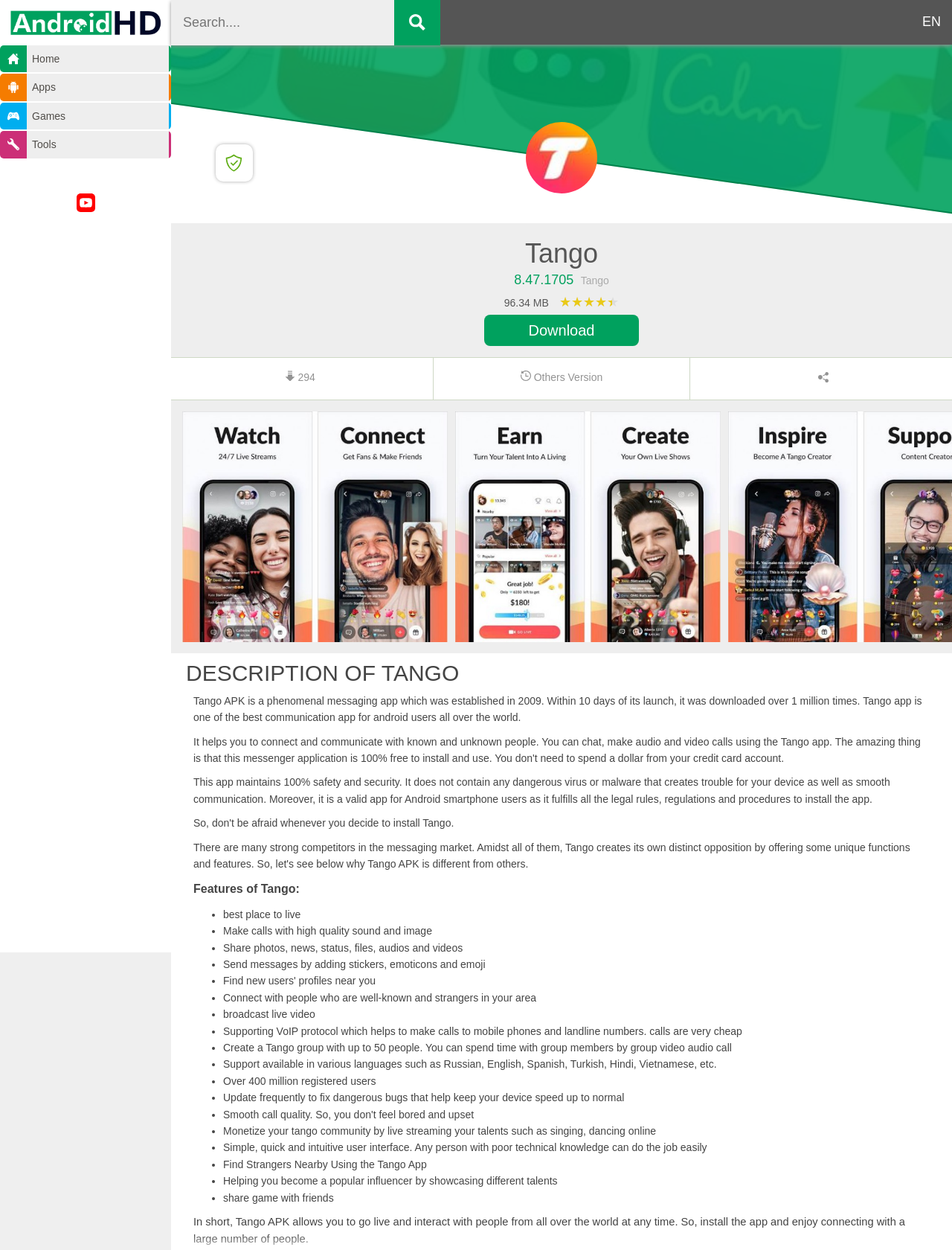Observe the image and answer the following question in detail: How many people can be in a Tango group?

I found the answer by reading the feature list of Tango, where it says 'Create a Tango group with up to 50 people. You can spend time with group members by group video audio call'.